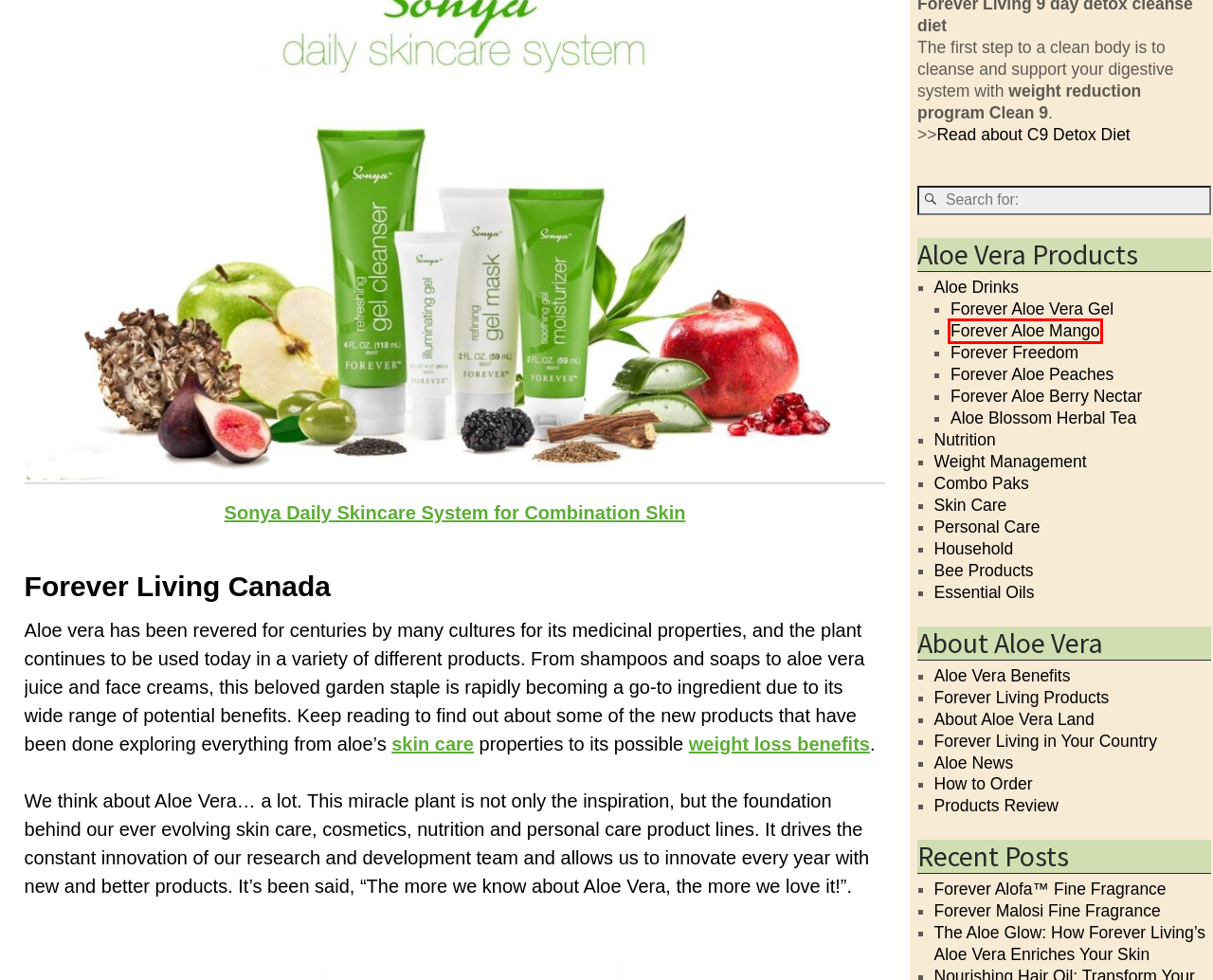Using the screenshot of a webpage with a red bounding box, pick the webpage description that most accurately represents the new webpage after the element inside the red box is clicked. Here are the candidates:
A. Discover Aloe Vera Land: Your Ultimate Source for Aloe
B. Forever Aloe Berry Nectar with Cranberry and Apple
C. Aloe Vera Products Review Forever Living Company
D. Forever Alofa Women's Perfume With Warm Floral Scent
E. Forever Malosi: A Tribute to Rex Maughan’s Love for Samoa
F. Sonya Daily Skincare System Cleanse, Illuminate, Refine Skin
G. Experience Forever Living's Aloe Vera Magic!
H. Forever Aloe Mango Healthy Fruit with Aloe Vera

H